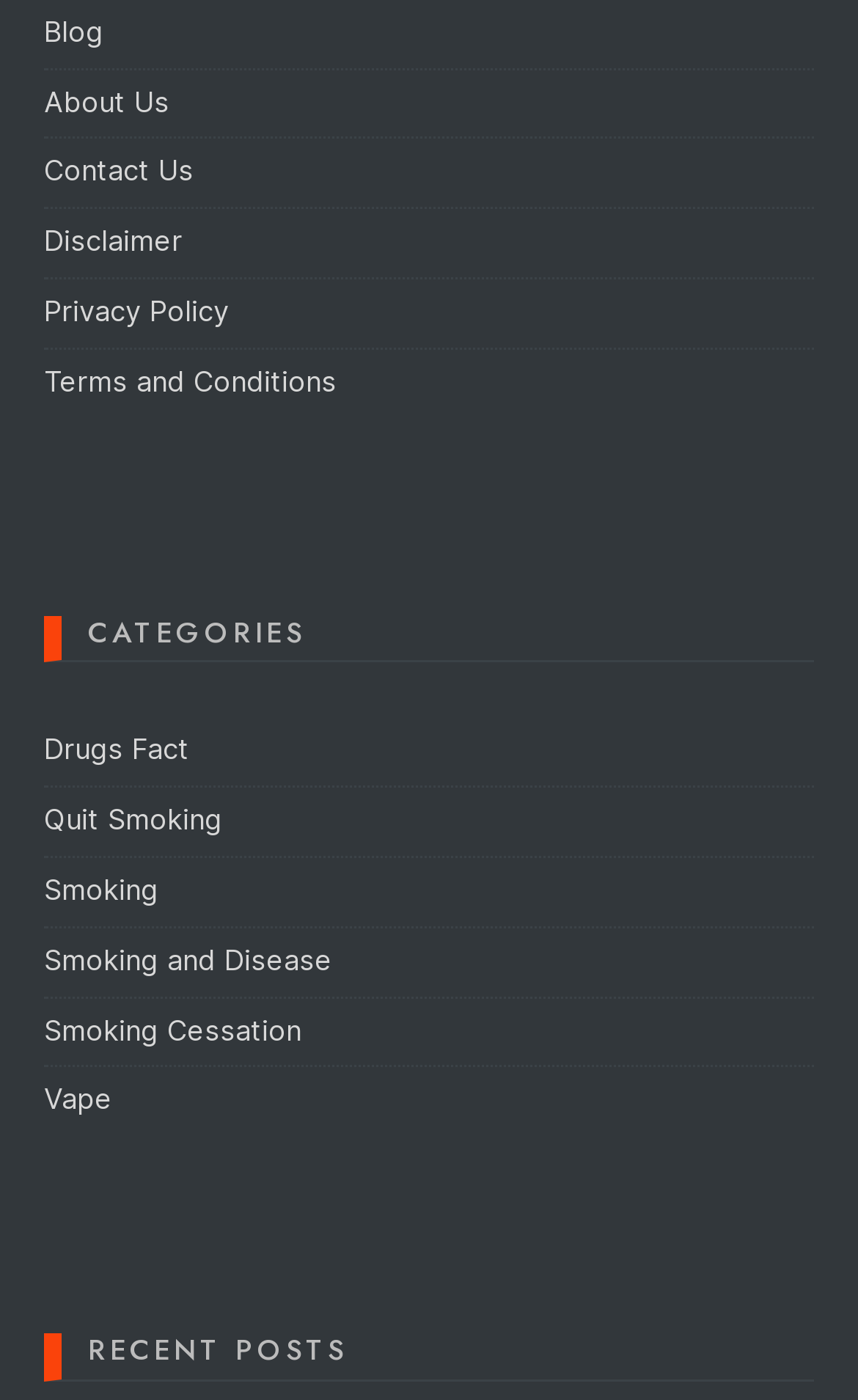Please identify the bounding box coordinates of the element that needs to be clicked to perform the following instruction: "go to blog".

[0.051, 0.01, 0.121, 0.034]